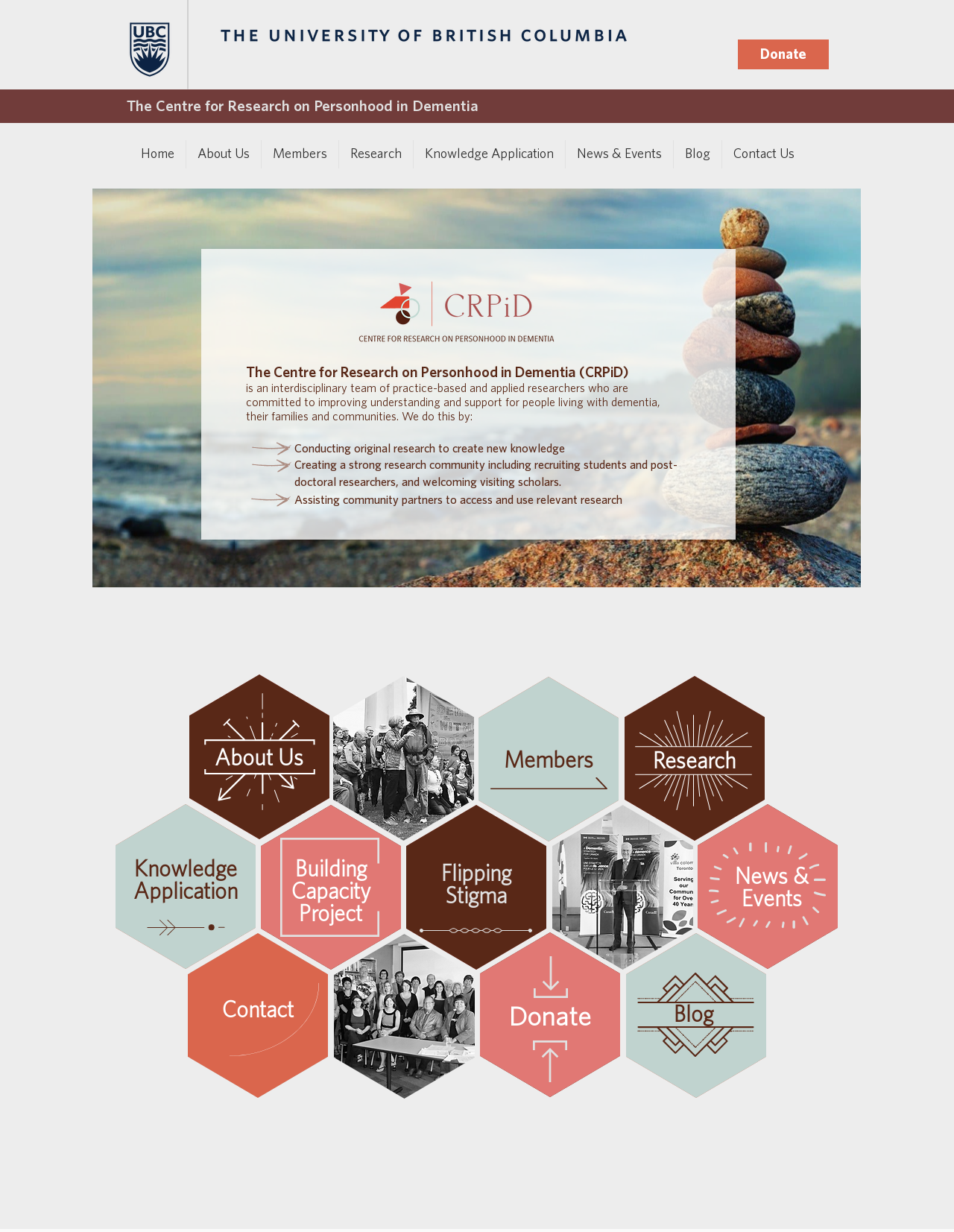What is the topic of the 'Flipping Stigma' section?
From the details in the image, answer the question comprehensively.

I found the answer by looking at the context of the 'Flipping Stigma' section, which is located near other sections related to dementia, and inferring that it is likely related to dementia.